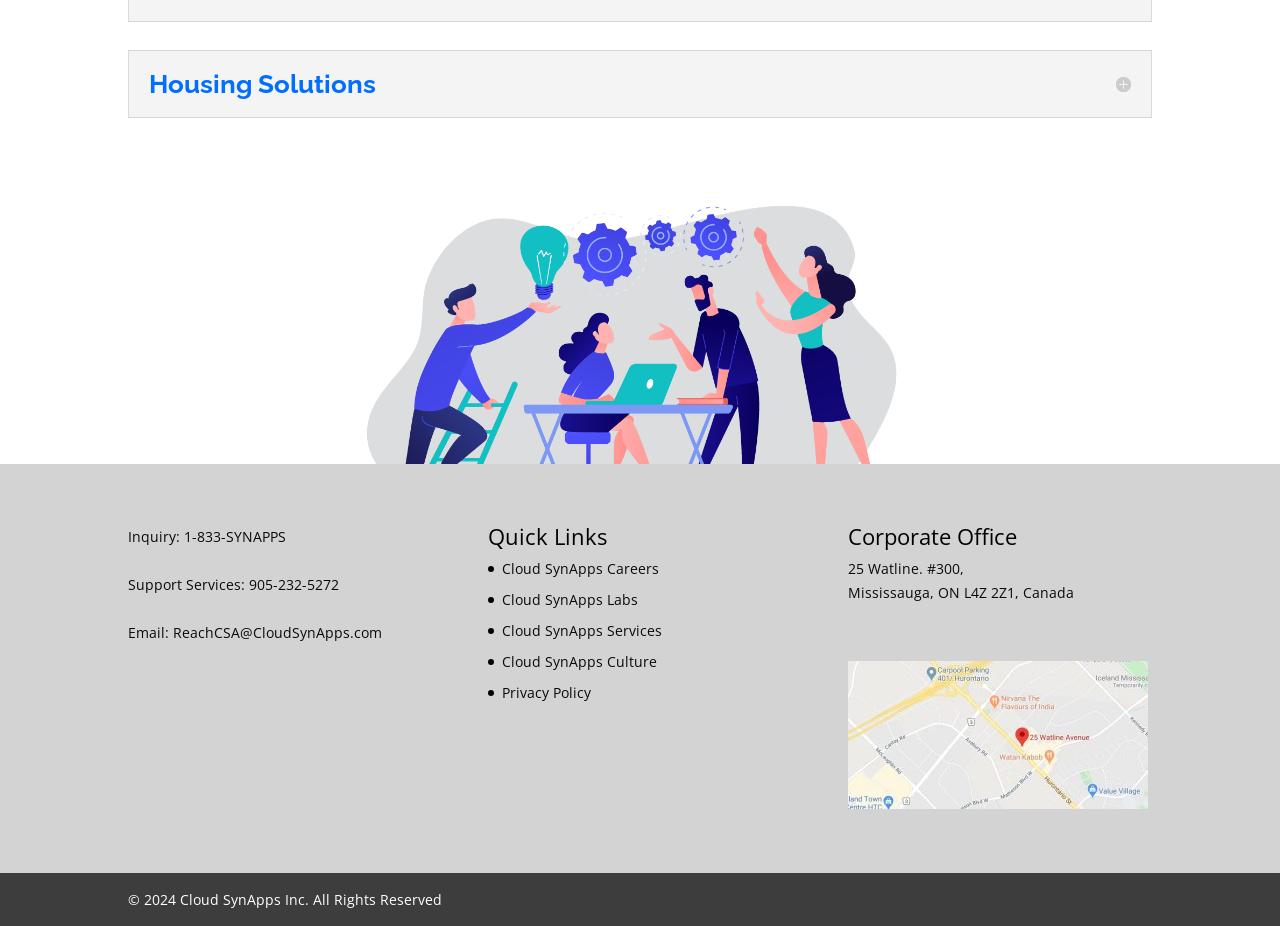Given the element description Cloud SynApps Services, specify the bounding box coordinates of the corresponding UI element in the format (top-left x, top-left y, bottom-right x, bottom-right y). All values must be between 0 and 1.

[0.392, 0.671, 0.517, 0.691]